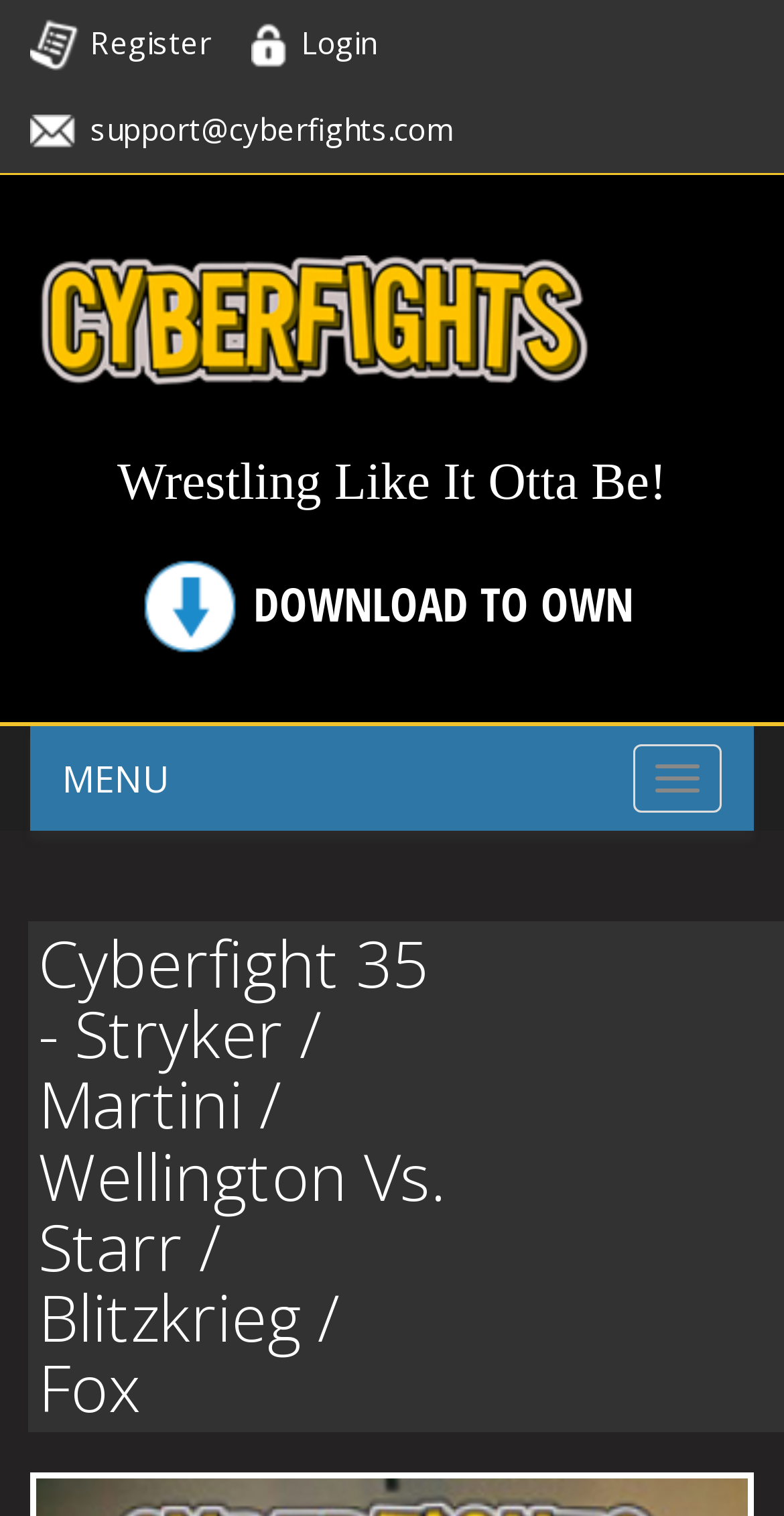Provide the bounding box coordinates of the HTML element described by the text: "Toggle navigation".

[0.808, 0.491, 0.921, 0.536]